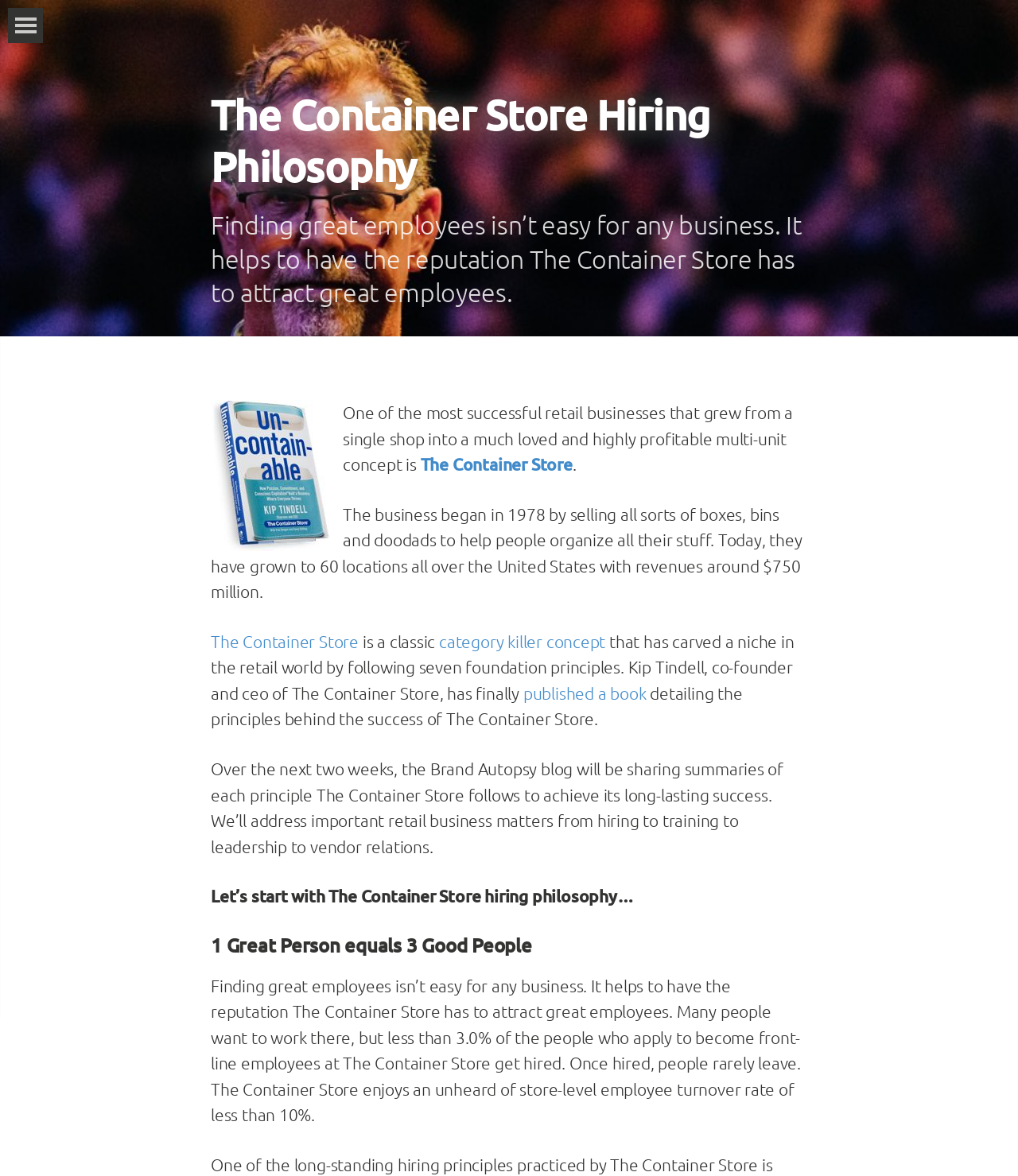How many locations does The Container Store have?
Refer to the screenshot and deliver a thorough answer to the question presented.

The text states that The Container Store has grown to 60 locations all over the United States, which indicates the company's expansion and success.